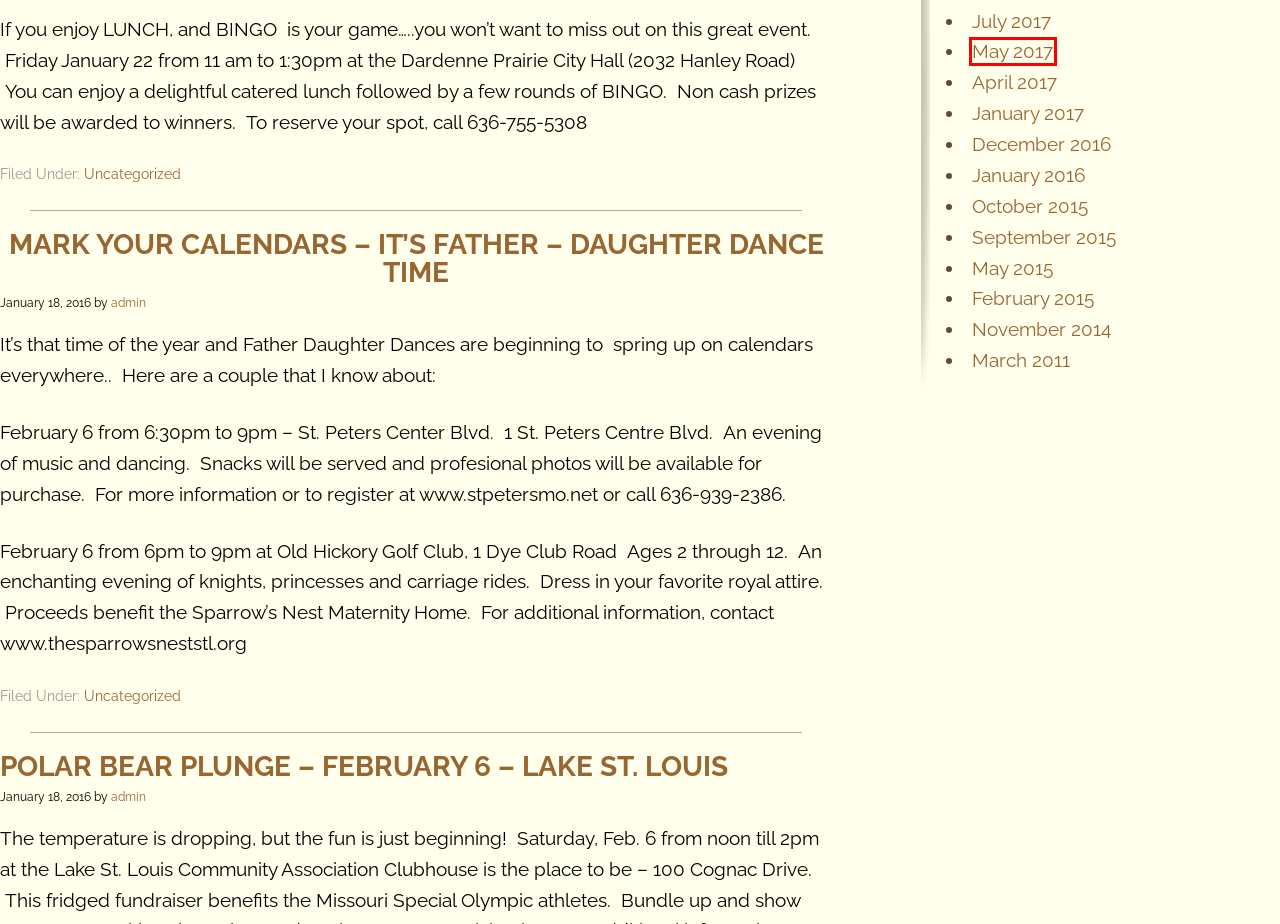You have a screenshot of a webpage with an element surrounded by a red bounding box. Choose the webpage description that best describes the new page after clicking the element inside the red bounding box. Here are the candidates:
A. November, 2014 | Selling St Charles County
B. May, 2015 | Selling St Charles County
C. May, 2017 | Selling St Charles County
D. September, 2015 | Selling St Charles County
E. April, 2017 | Selling St Charles County
F. Uncategorized | Selling St Charles County
G. July, 2017 | Selling St Charles County
H. October, 2015 | Selling St Charles County

C